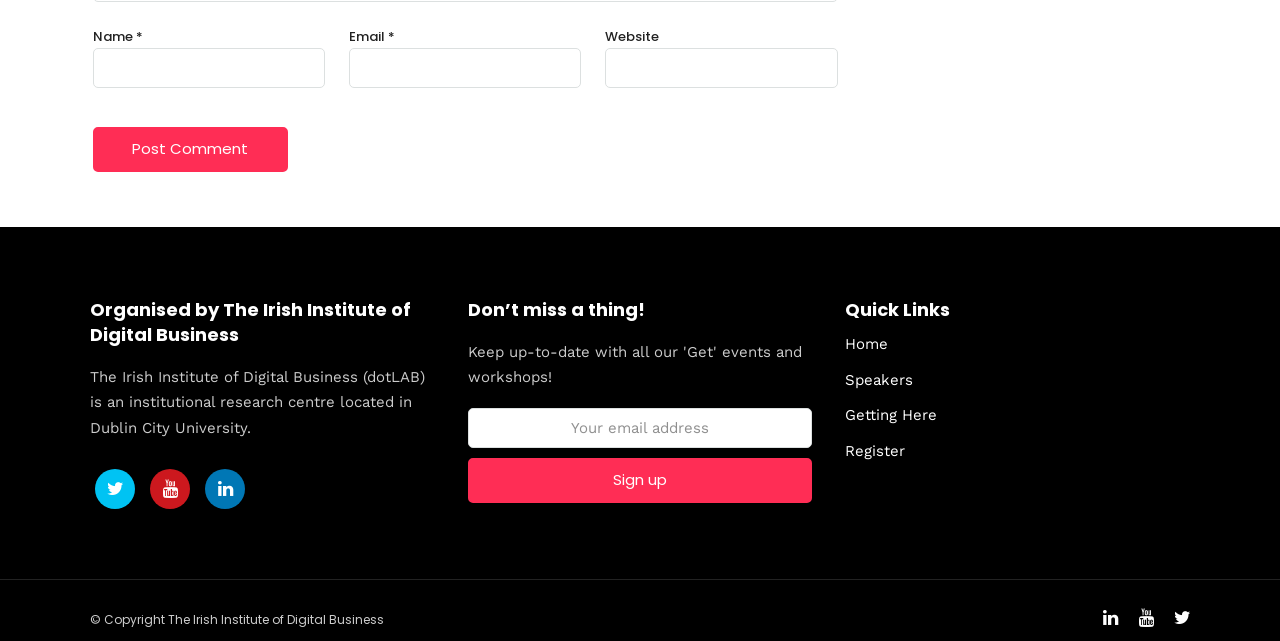What is the purpose of the 'Post Comment' button?
Look at the webpage screenshot and answer the question with a detailed explanation.

The 'Post Comment' button is located below the textboxes for 'Name', 'Email', and 'Website', suggesting that it is used to submit a comment or feedback. Therefore, the purpose of the button is to post a comment.